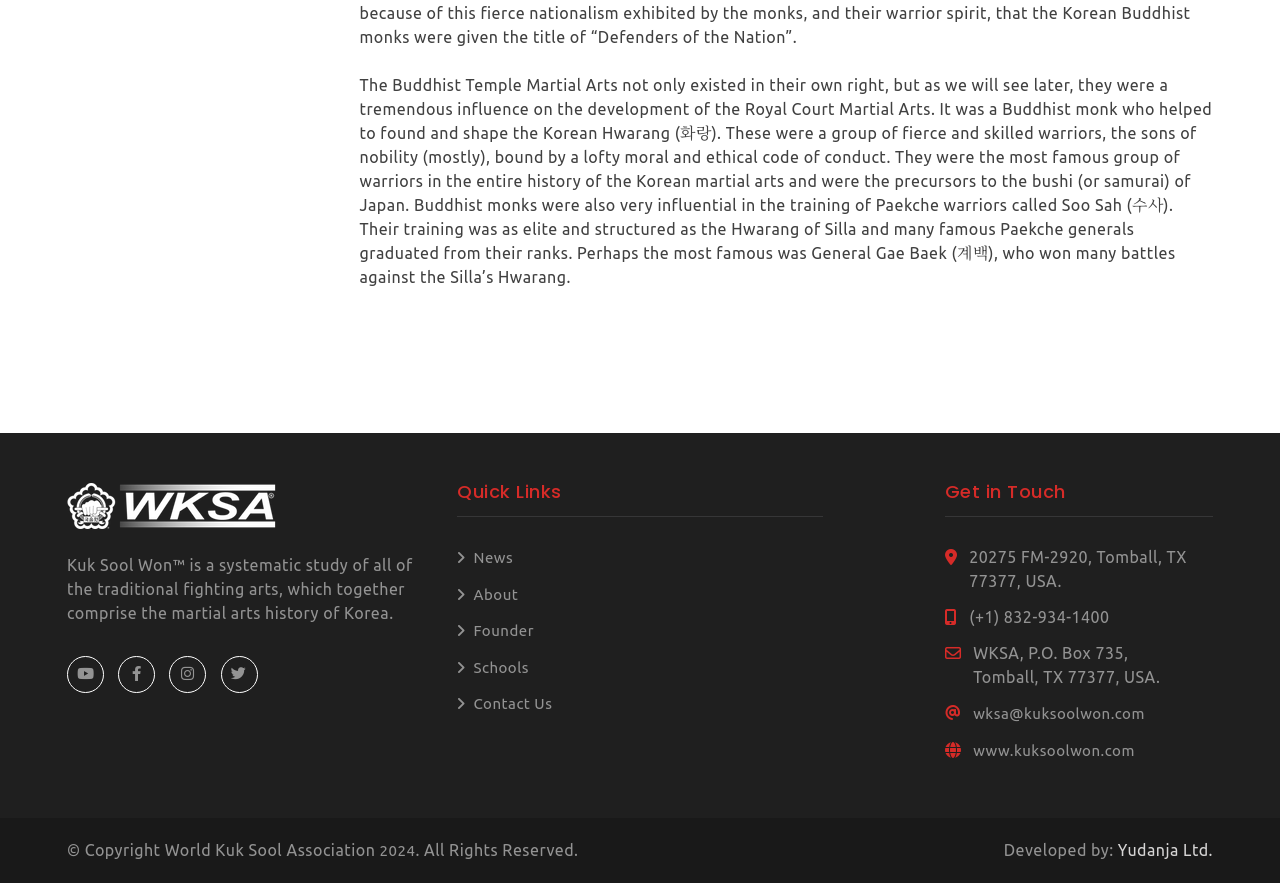Ascertain the bounding box coordinates for the UI element detailed here: "News". The coordinates should be provided as [left, top, right, bottom] with each value being a float between 0 and 1.

[0.357, 0.622, 0.401, 0.641]